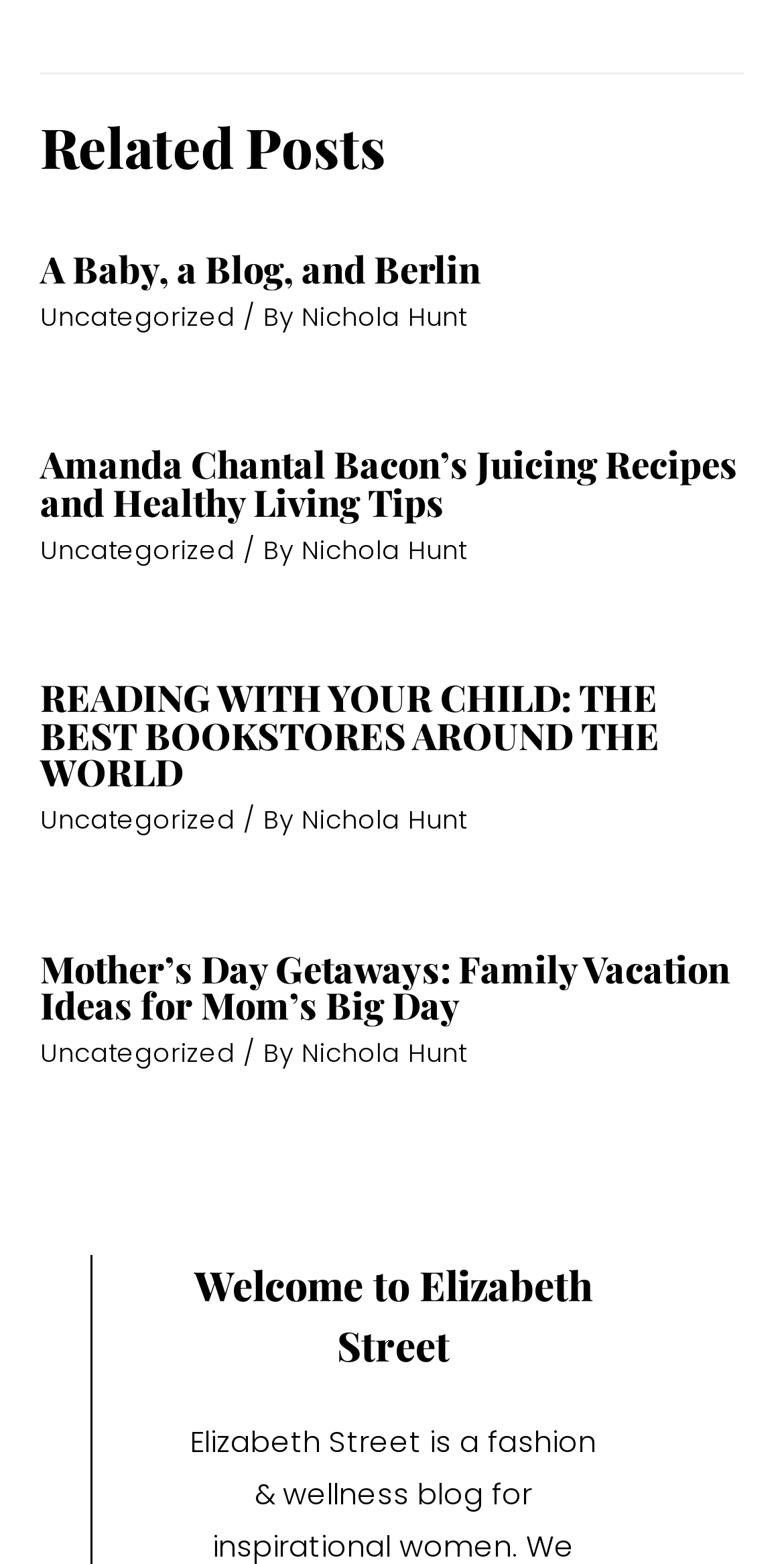Based on the provided description, "Uncategorized", find the bounding box of the corresponding UI element in the screenshot.

[0.051, 0.341, 0.3, 0.363]